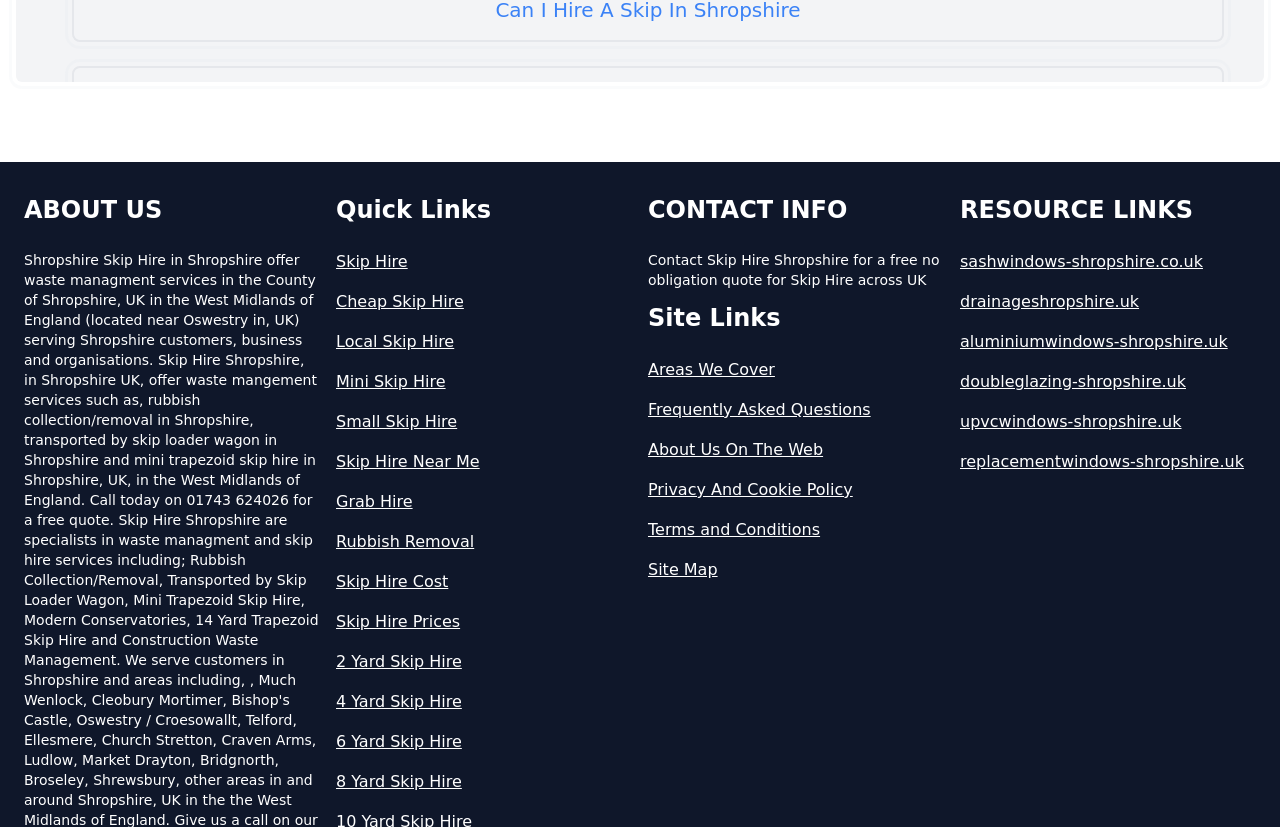Predict the bounding box coordinates of the area that should be clicked to accomplish the following instruction: "View 'Areas We Cover'". The bounding box coordinates should consist of four float numbers between 0 and 1, i.e., [left, top, right, bottom].

[0.506, 0.433, 0.738, 0.462]